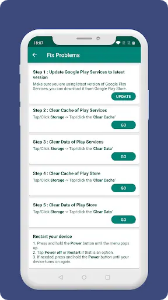What is the last step in the 'Fix Problems' guide?
Look at the screenshot and give a one-word or phrase answer.

Restart your device